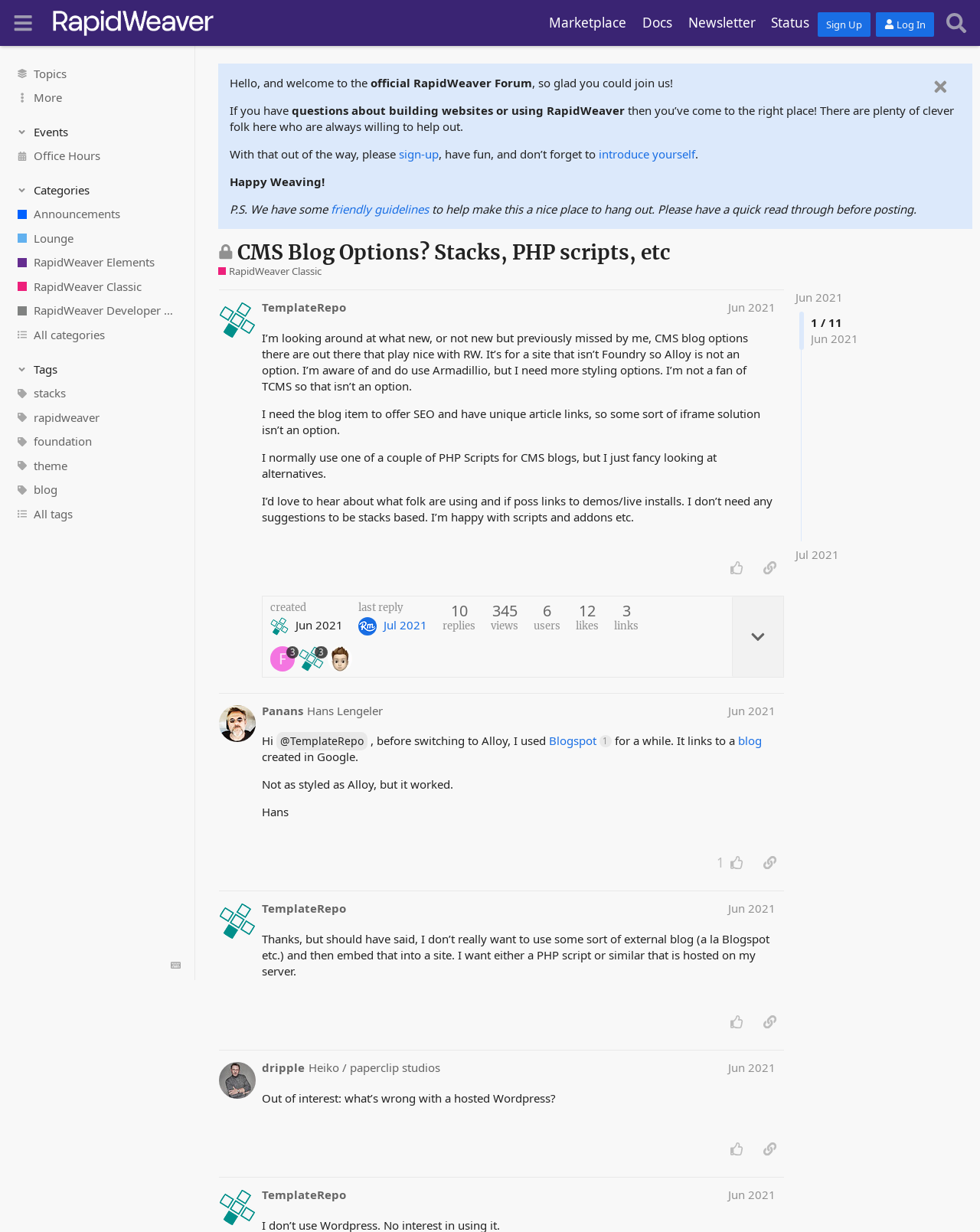Find the bounding box of the web element that fits this description: "Heiko / paperclip studios".

[0.315, 0.86, 0.449, 0.873]